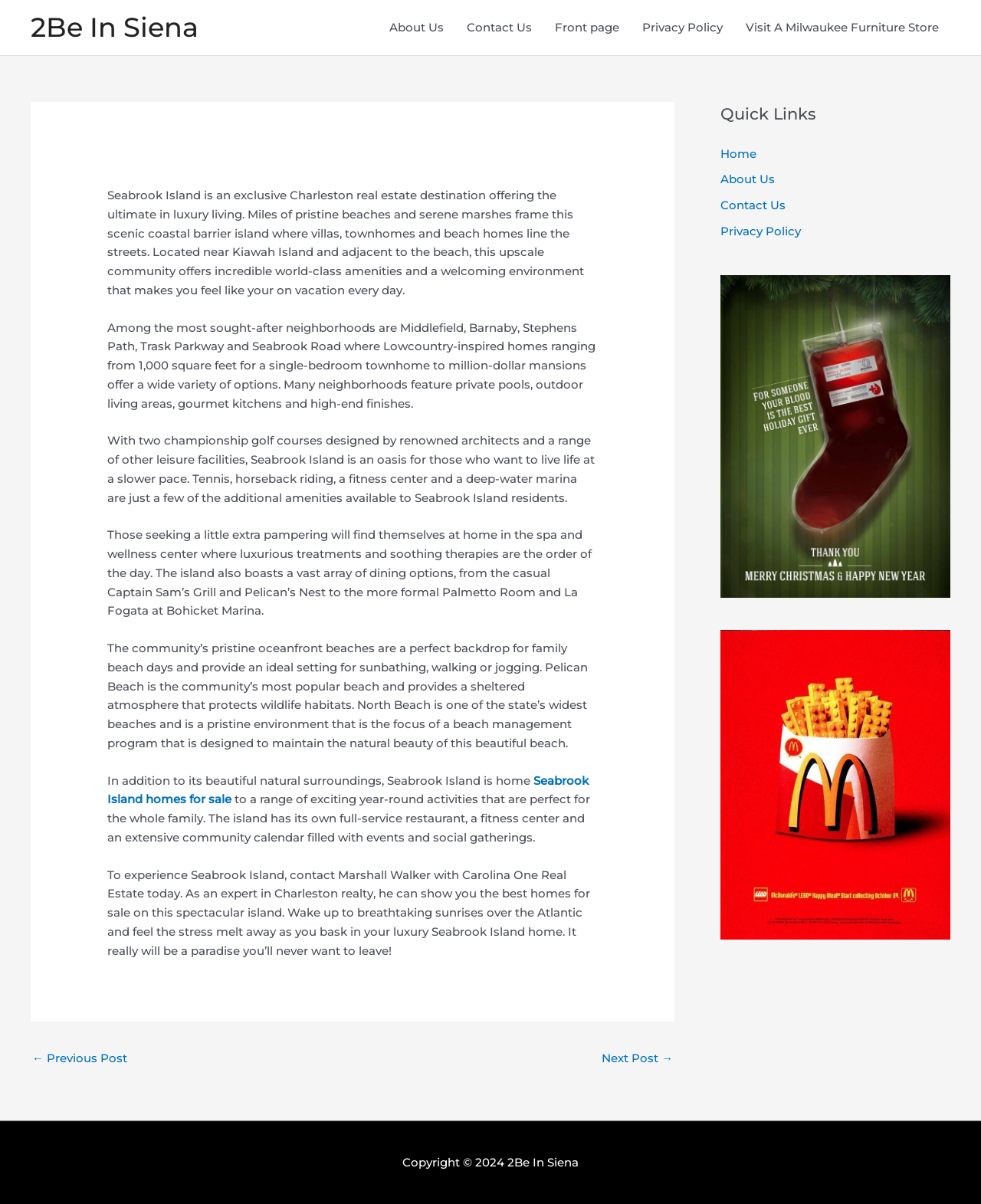Locate the bounding box coordinates for the element described below: "Seabrook Island homes for sale". The coordinates must be four float values between 0 and 1, formatted as [left, top, right, bottom].

[0.109, 0.642, 0.6, 0.67]